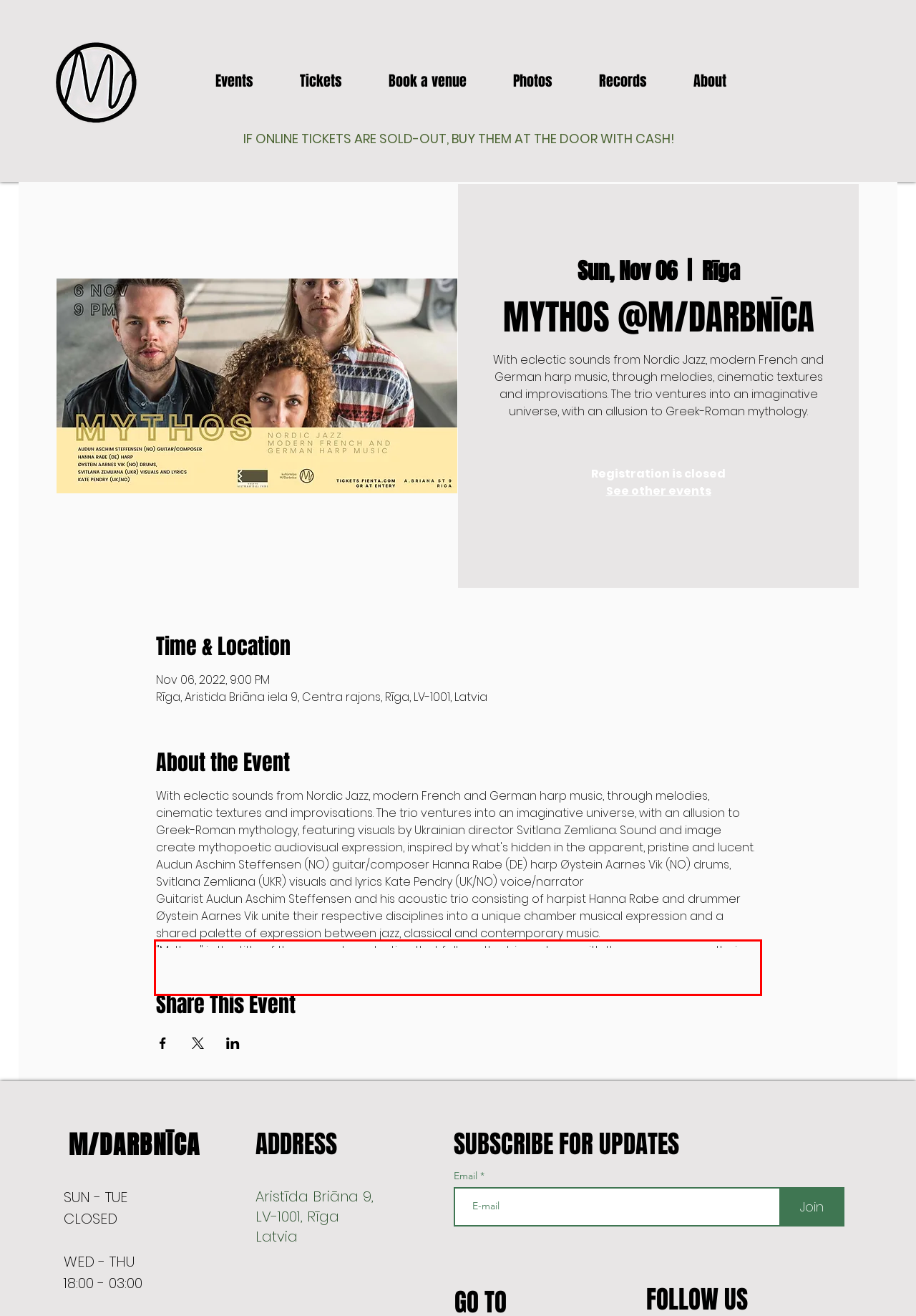Observe the screenshot of the webpage, locate the red bounding box, and extract the text content within it.

"Mythos" is the title of the concert production that follows the trio on tour - with the same name as their debut album (Smeik Records) with multimedia and pre-recorded text. The music on the album is the basis for the audiovisual concert, and received great reviews when it was released in 2019.